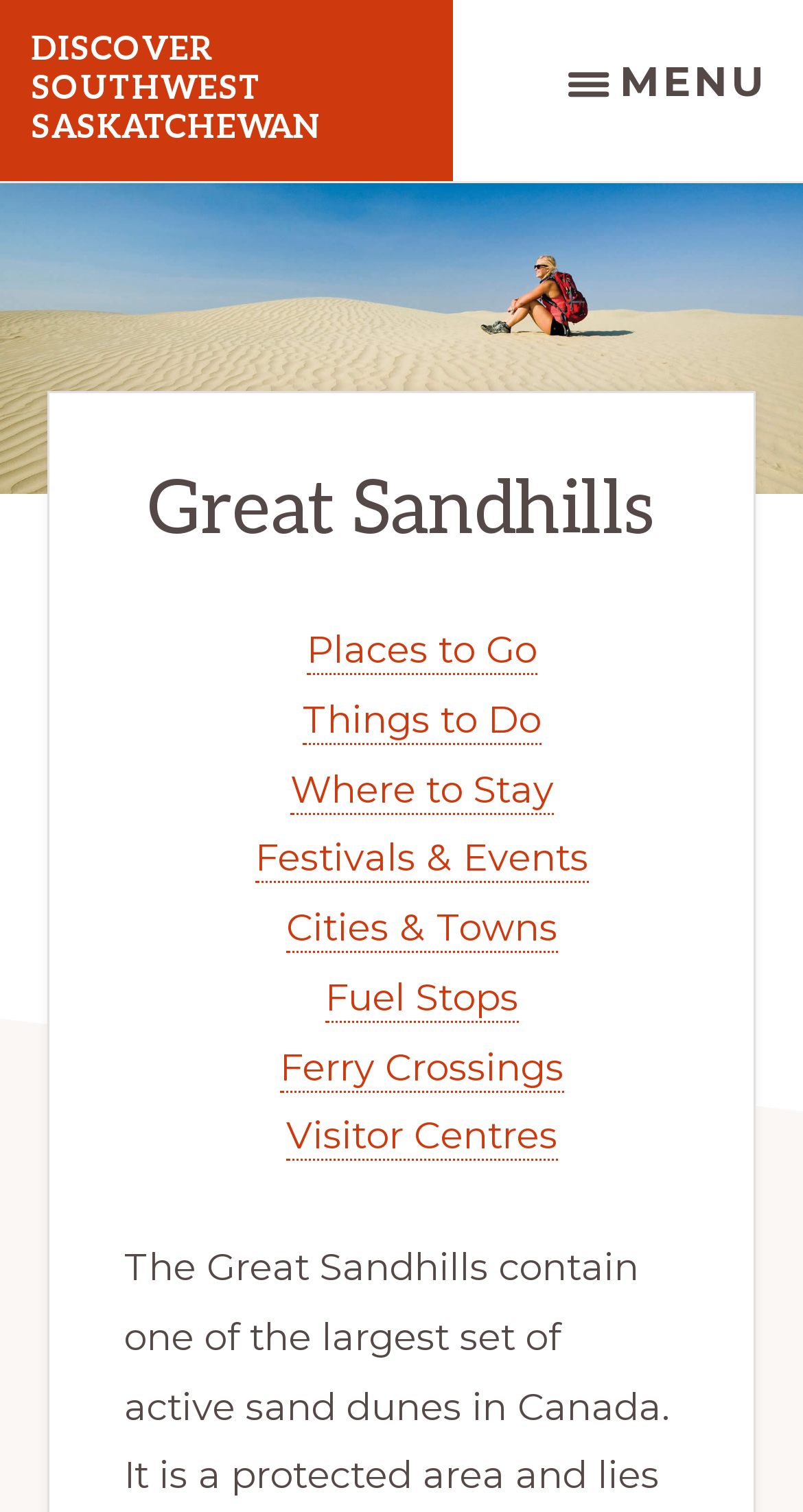Using the description: "Menu", identify the bounding box of the corresponding UI element in the screenshot.

[0.664, 0.0, 1.0, 0.113]